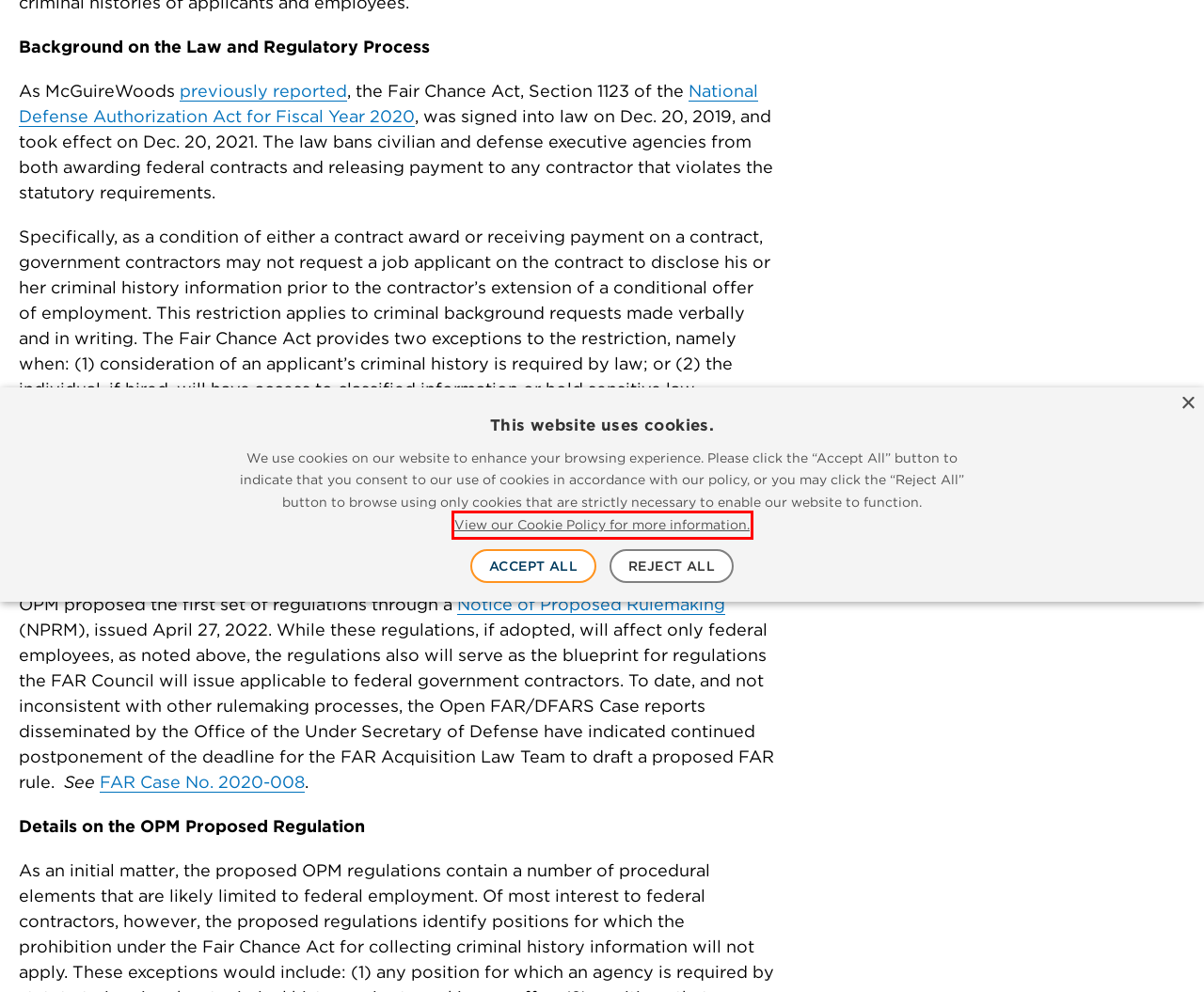Examine the webpage screenshot and identify the UI element enclosed in the red bounding box. Pick the webpage description that most accurately matches the new webpage after clicking the selected element. Here are the candidates:
A. Affirmative Action and OFCCP Compliance - McGuireWoods
B. Cookies Policy - McGuireWoods
C. Labor & Employment - McGuireWoods
D. Federal Fair Chance Act Will Soon Require Federal Contractors to “Ban the Box” - McGuireWoods
E. Government Contracts - McGuireWoods
F. Regulations.gov
G. McGuireWoods
H. Subscribe | McGuireWoods Insights

B